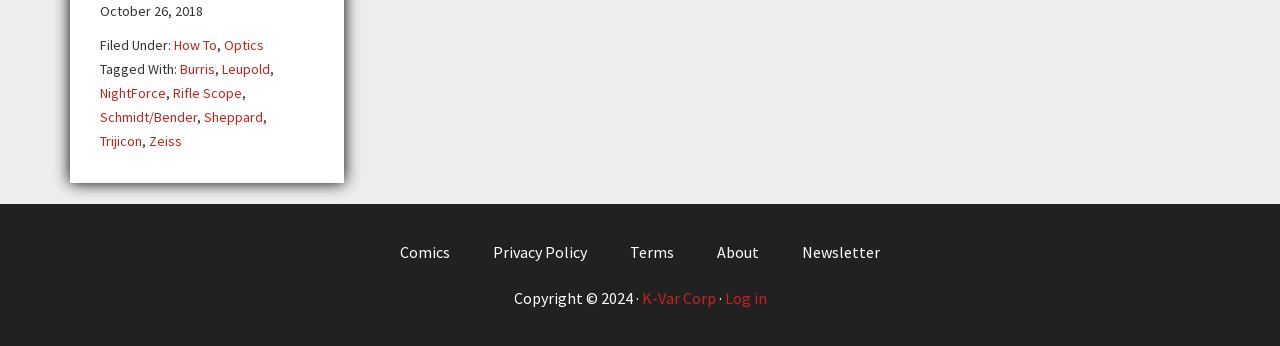Please determine the bounding box coordinates, formatted as (top-left x, top-left y, bottom-right x, bottom-right y), with all values as floating point numbers between 0 and 1. Identify the bounding box of the region described as: K-Var Corp

[0.501, 0.831, 0.559, 0.889]